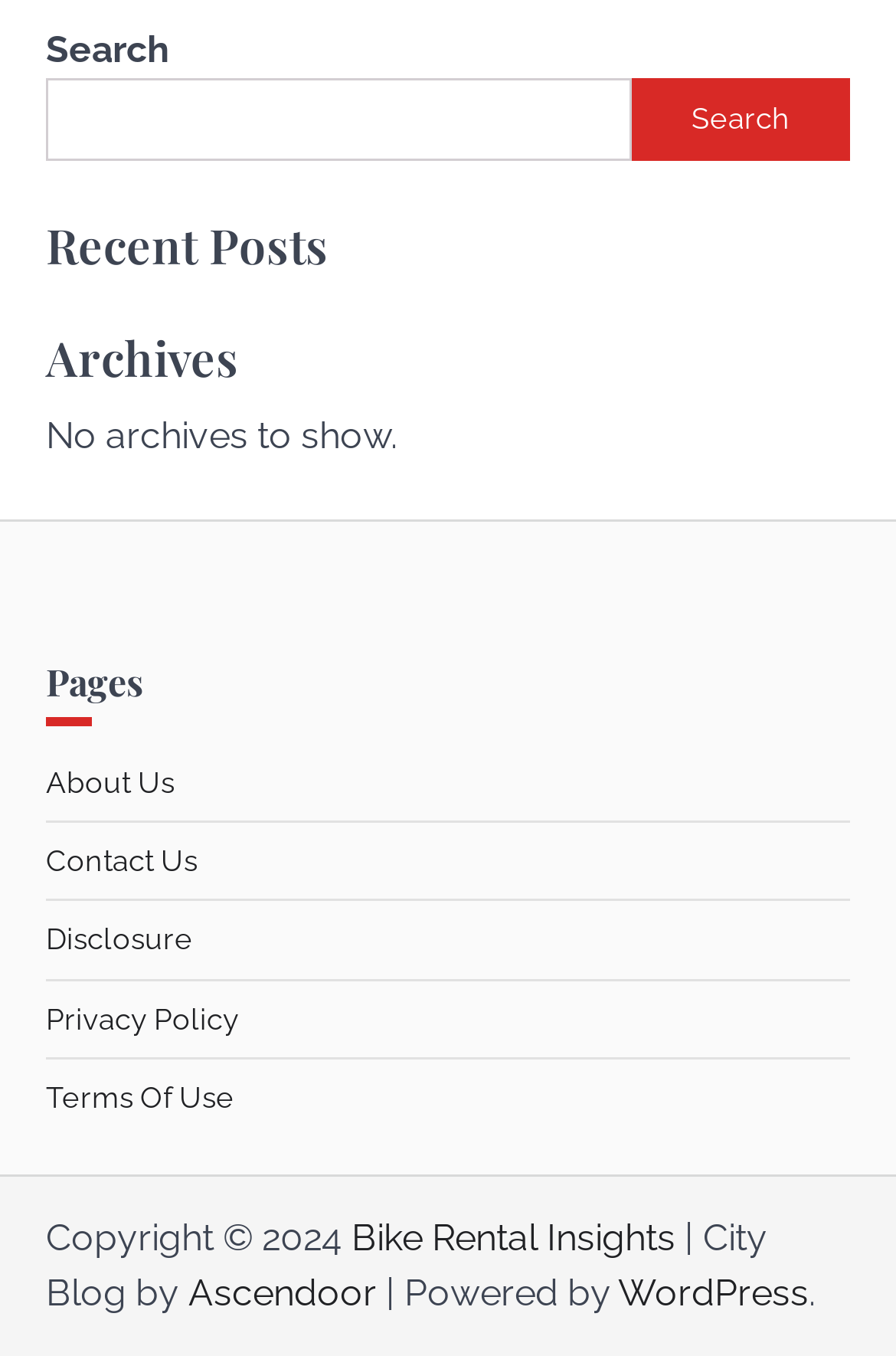Please specify the bounding box coordinates of the region to click in order to perform the following instruction: "go to about us page".

[0.051, 0.564, 0.195, 0.59]